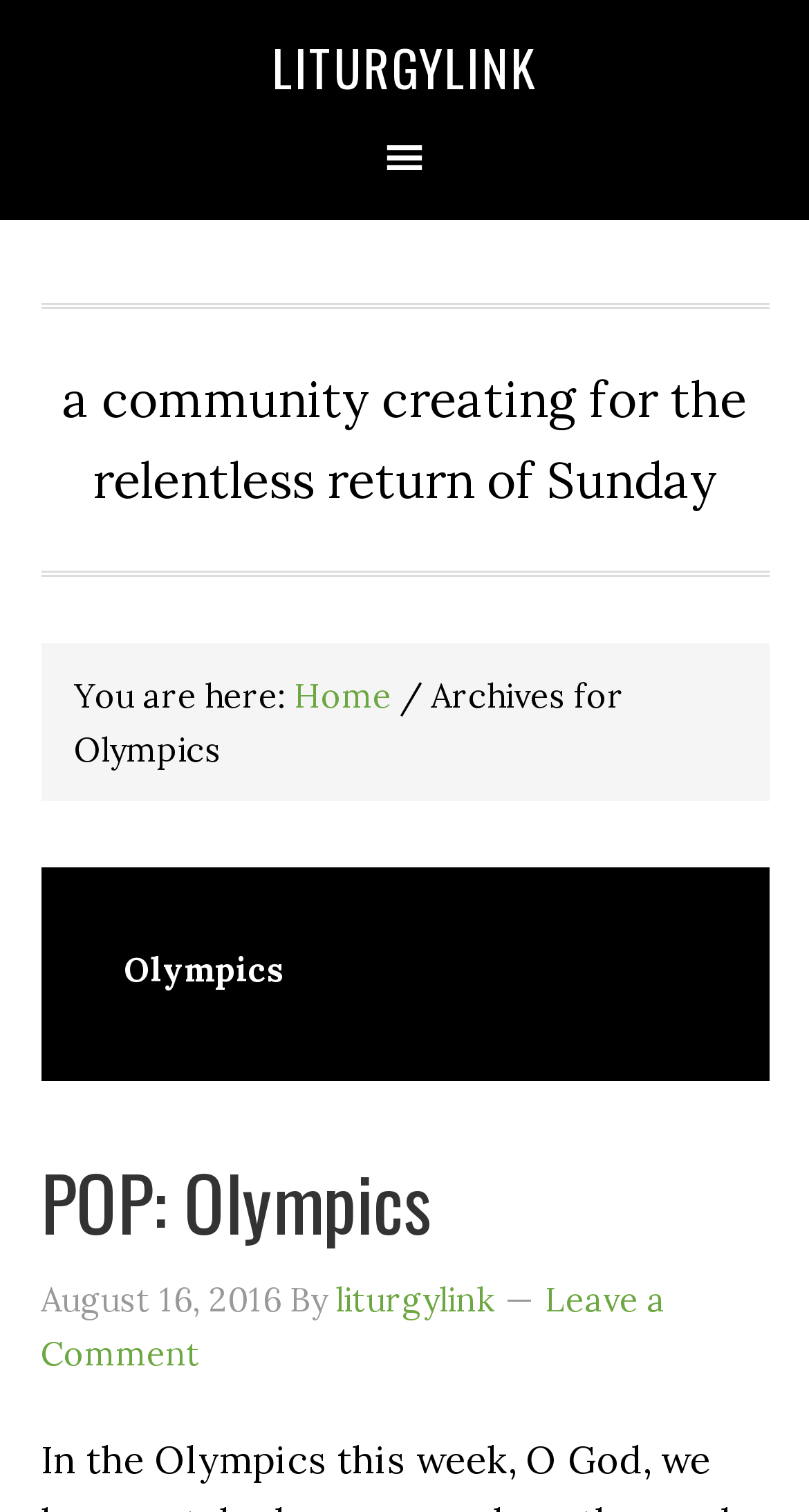Provide the bounding box coordinates of the HTML element described by the text: "LiturgyLink". The coordinates should be in the format [left, top, right, bottom] with values between 0 and 1.

[0.336, 0.019, 0.664, 0.069]